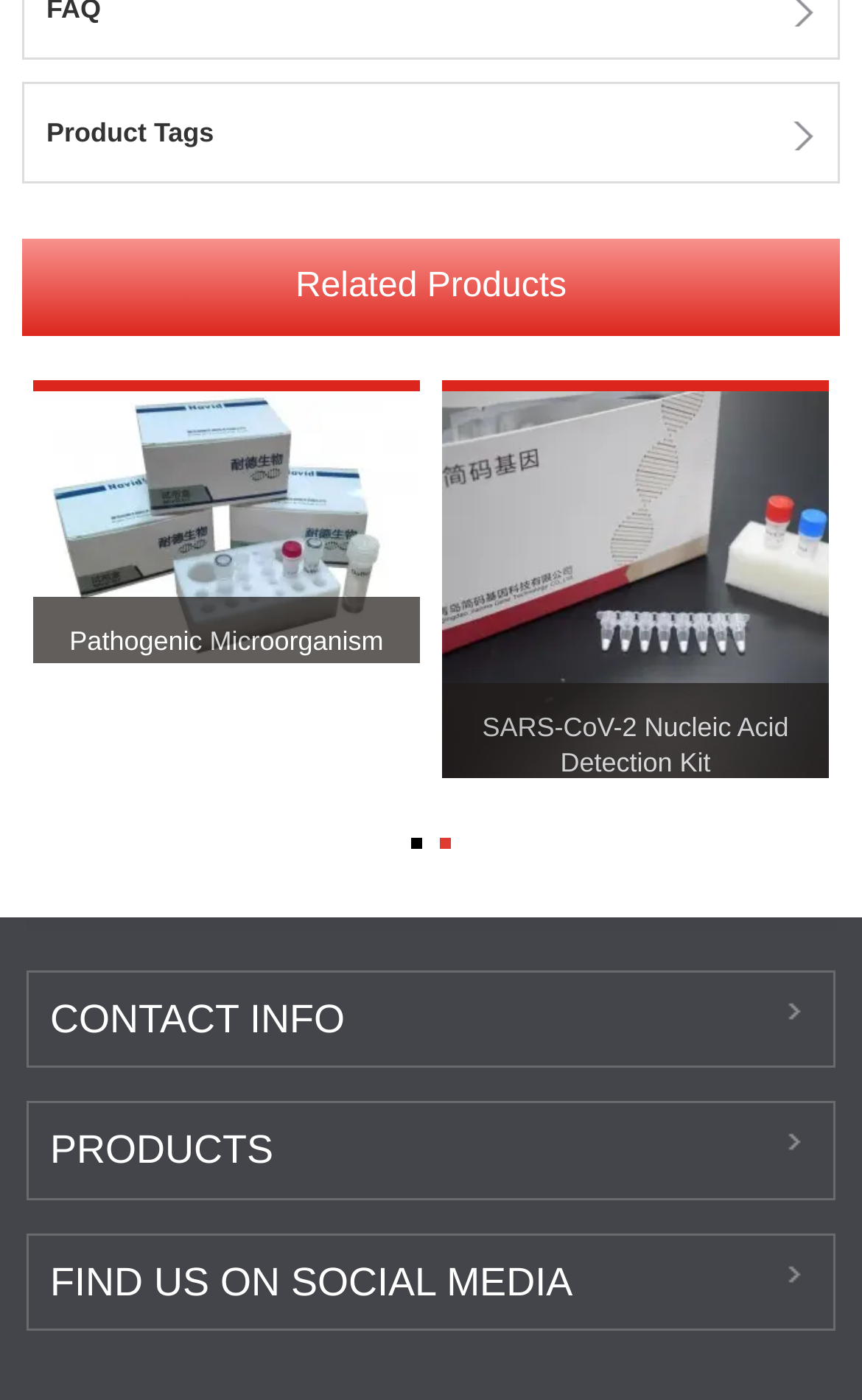Please predict the bounding box coordinates (top-left x, top-left y, bottom-right x, bottom-right y) for the UI element in the screenshot that fits the description: alt="Scottish Episcopal Church, Prestwick"

None